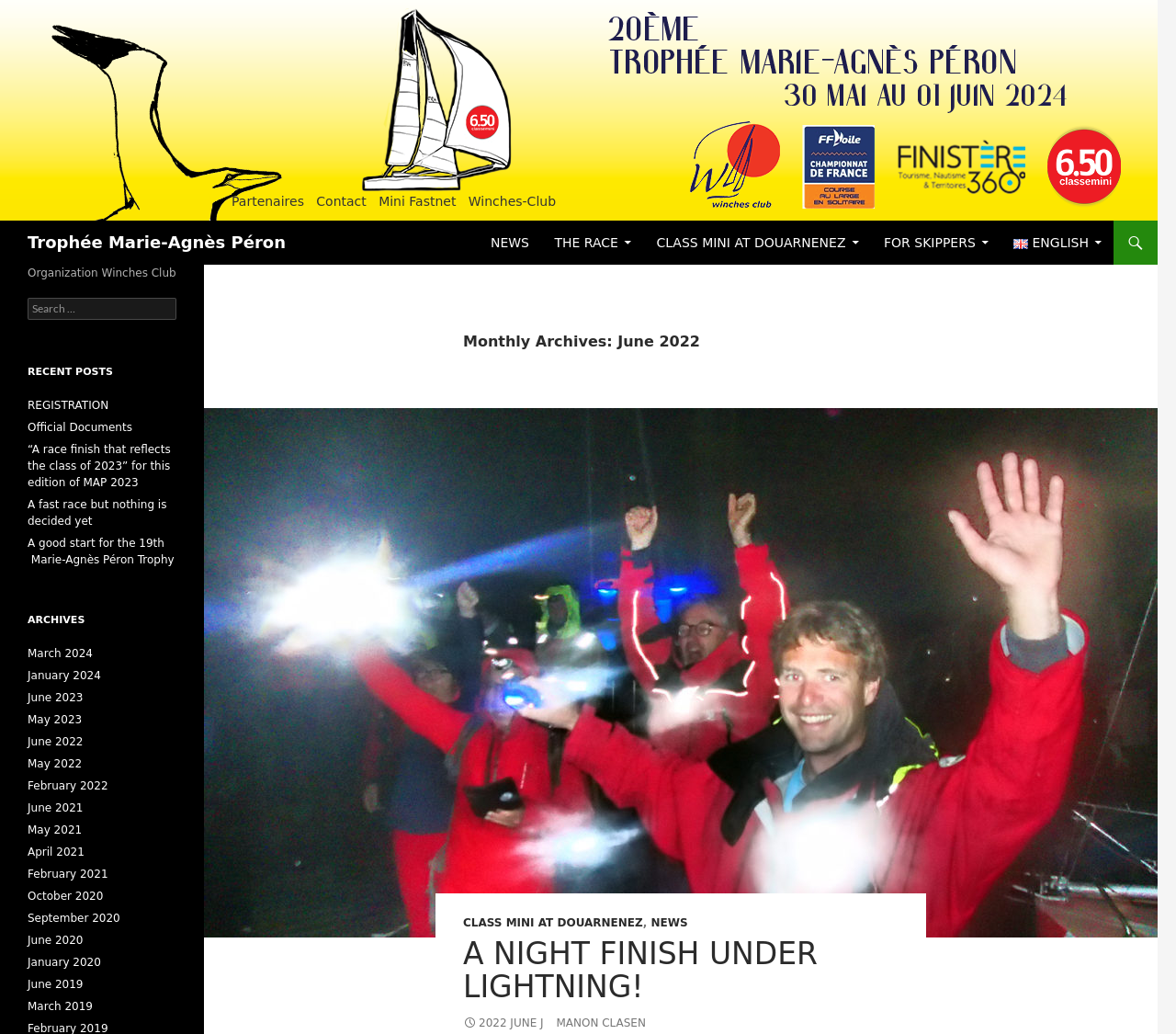Reply to the question below using a single word or brief phrase:
What is the purpose of the search box?

Search for posts